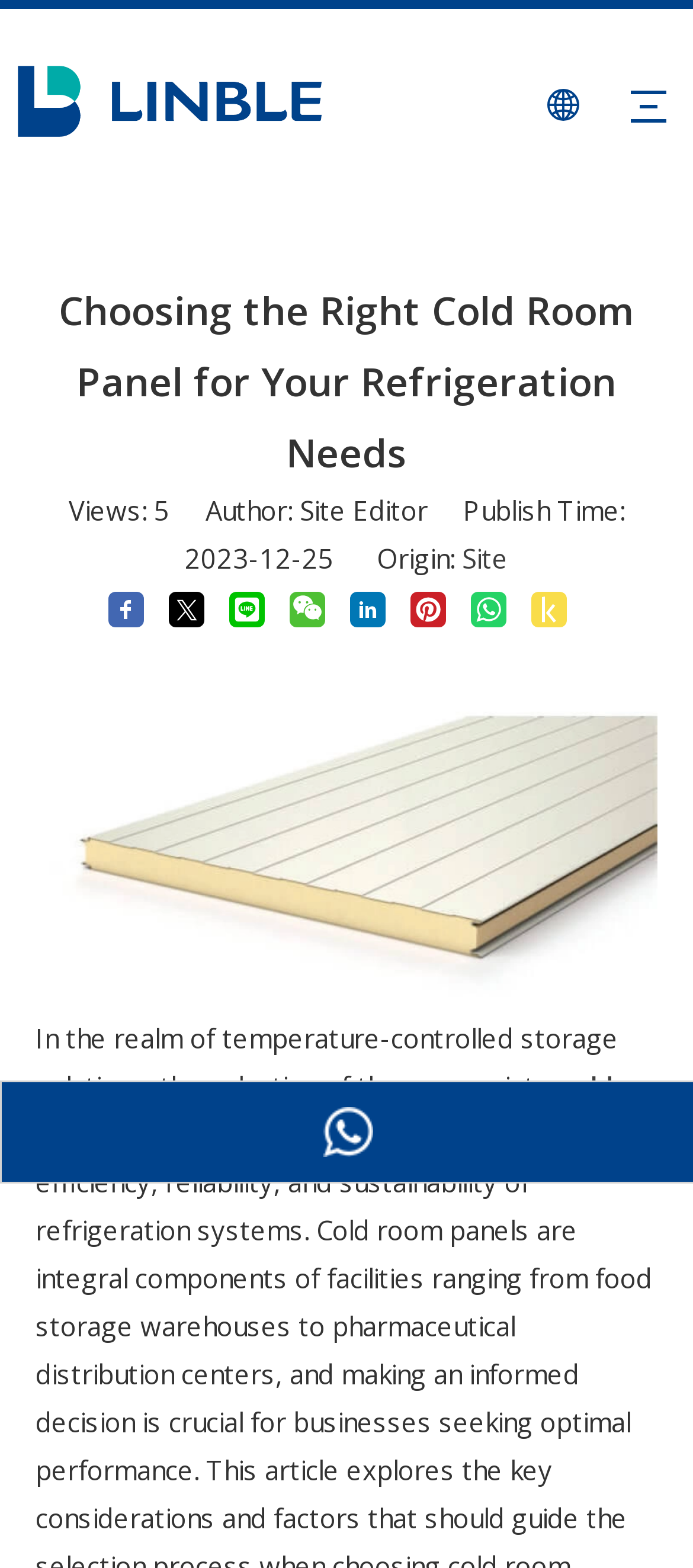Is there an image at the top of the webpage?
Relying on the image, give a concise answer in one word or a brief phrase.

Yes